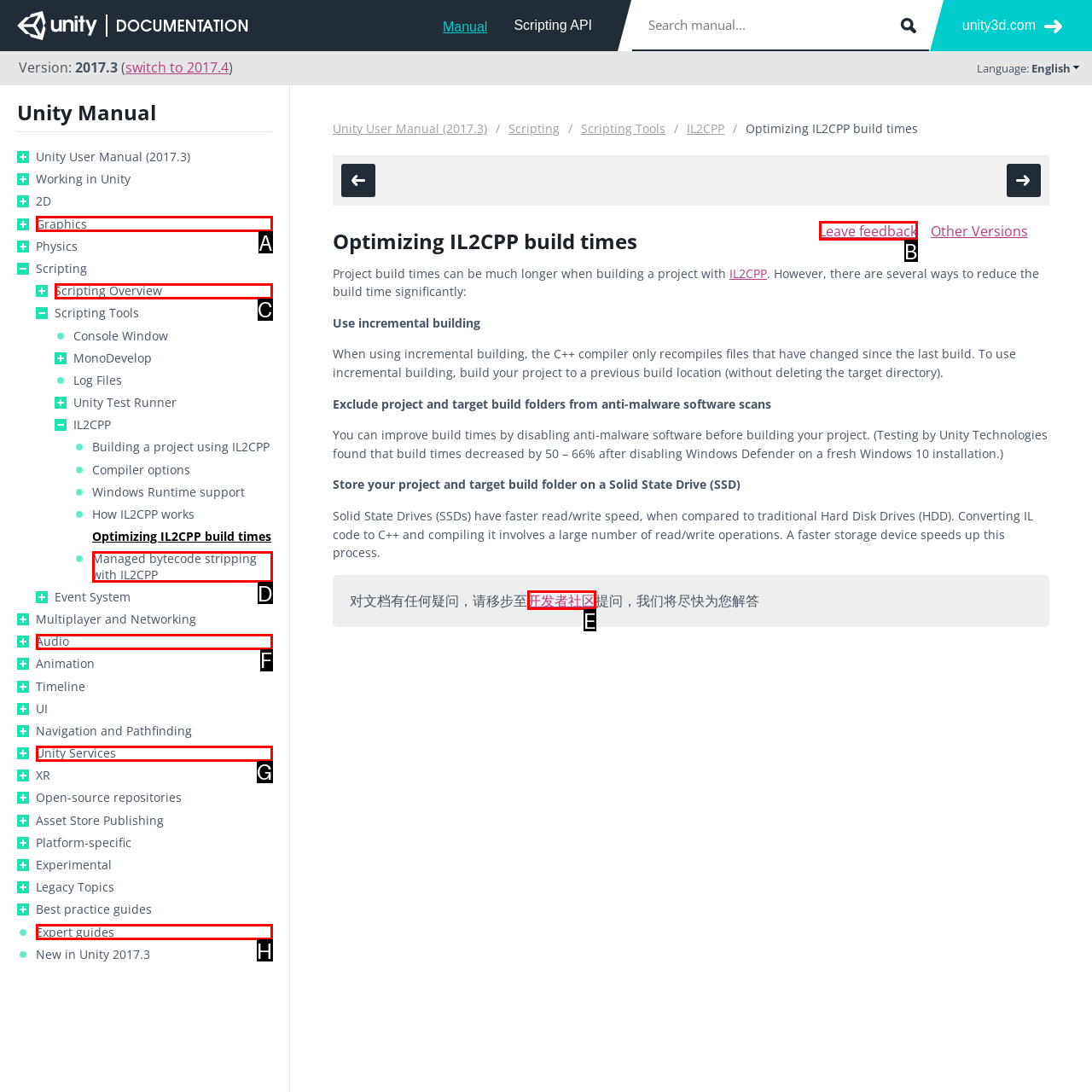From the given options, indicate the letter that corresponds to the action needed to complete this task: Leave feedback. Respond with only the letter.

B